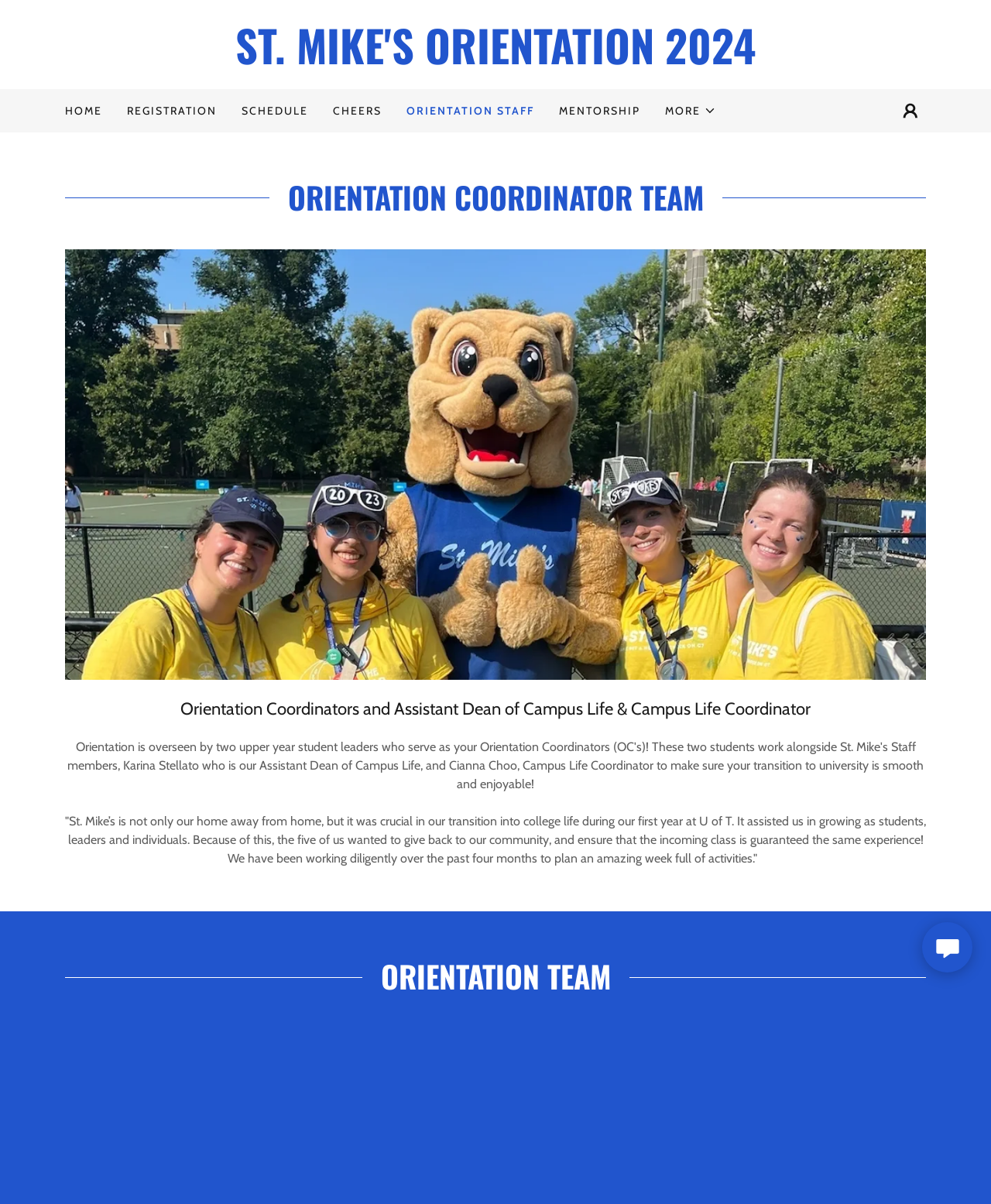Generate a comprehensive description of the webpage content.

The webpage is about the Orientation Staff at St. Mike's. At the top, there is a main navigation menu with links to "HOME", "REGISTRATION", "SCHEDULE", "CHEERS", "ORIENTATION STAFF", "MENTORSHIP", and a "MORE" button that expands to a dropdown menu. The "ST. MIKE'S ORIENTATION 2024" link is prominently displayed at the top, with a heading that matches the title.

Below the navigation menu, there is a section with a heading "ORIENTATION COORDINATOR TEAM". This section features a large image that spans the width of the page. 

Underneath the image, there is a heading "Orientation Coordinators and Assistant Dean of Campus Life & Campus Life Coordinator", followed by a block of text that describes the role of the orientation team in helping students transition into college life. The text is a quote from the team members, expressing their desire to give back to the community and ensure a great experience for the incoming class.

Further down, there is another section with a heading "ORIENTATION TEAM", accompanied by a small image at the bottom right corner of the page.